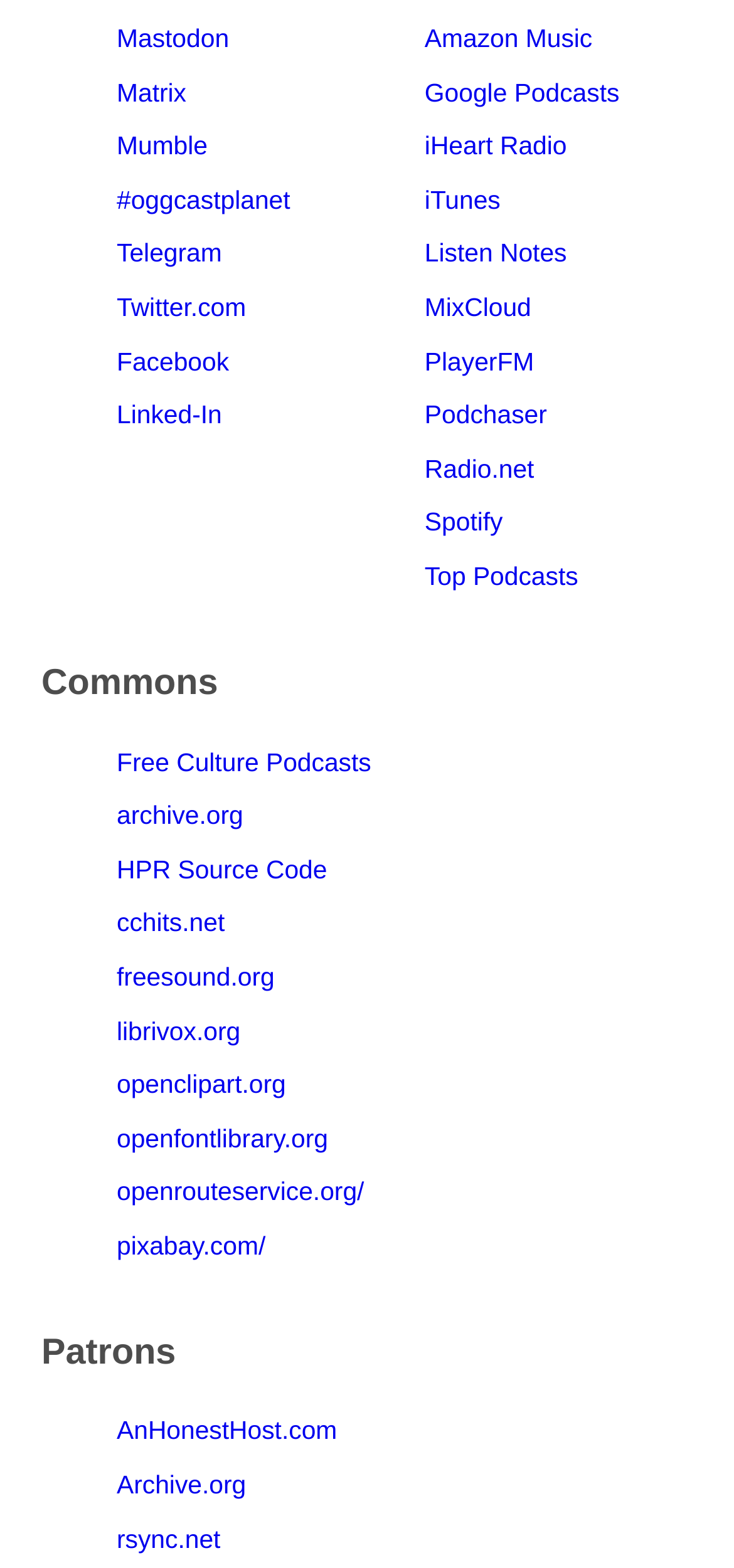Please determine the bounding box coordinates of the area that needs to be clicked to complete this task: 'Visit Amazon Music'. The coordinates must be four float numbers between 0 and 1, formatted as [left, top, right, bottom].

[0.578, 0.016, 0.807, 0.034]